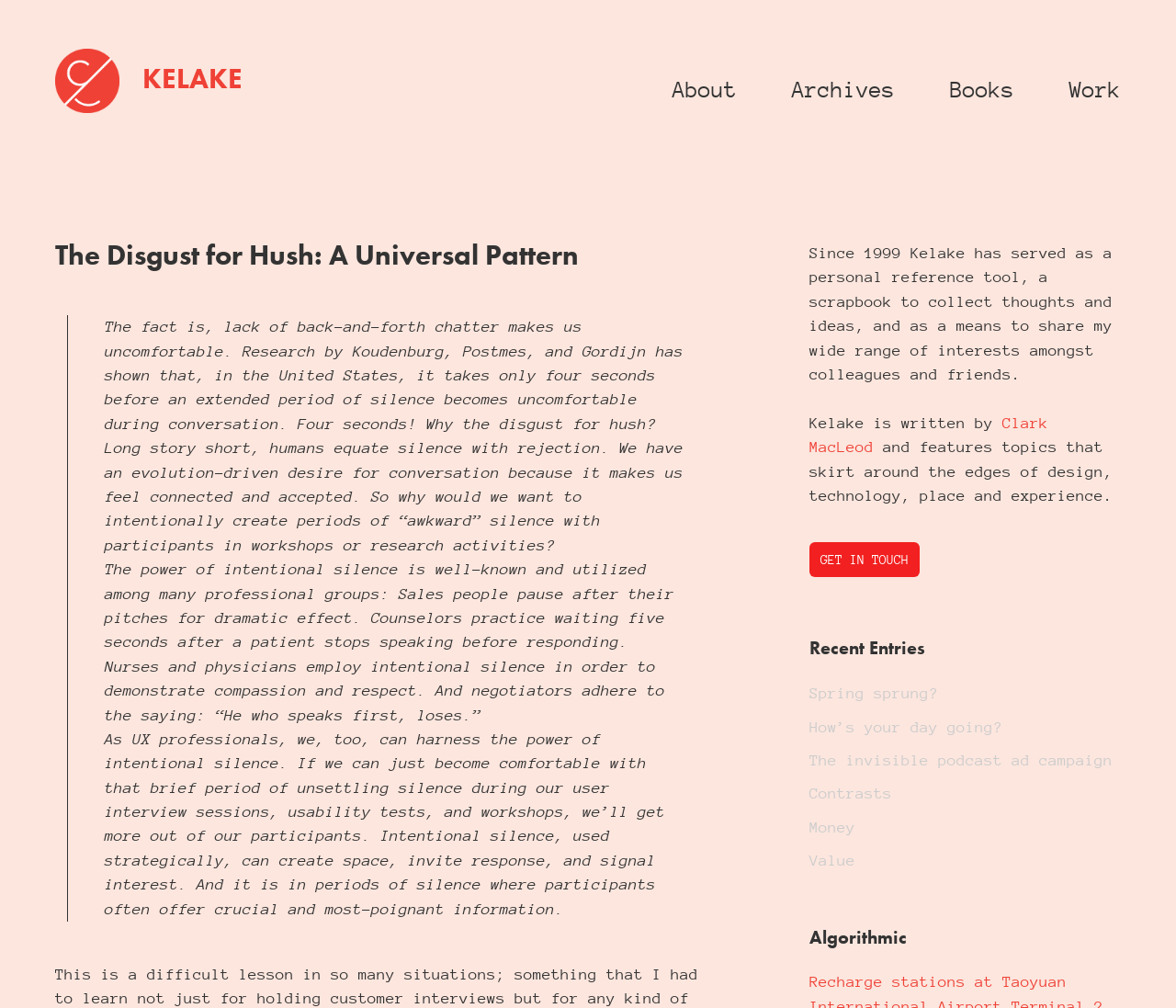Bounding box coordinates are specified in the format (top-left x, top-left y, bottom-right x, bottom-right y). All values are floating point numbers bounded between 0 and 1. Please provide the bounding box coordinate of the region this sentence describes: How’s your day going?

[0.688, 0.713, 0.852, 0.73]